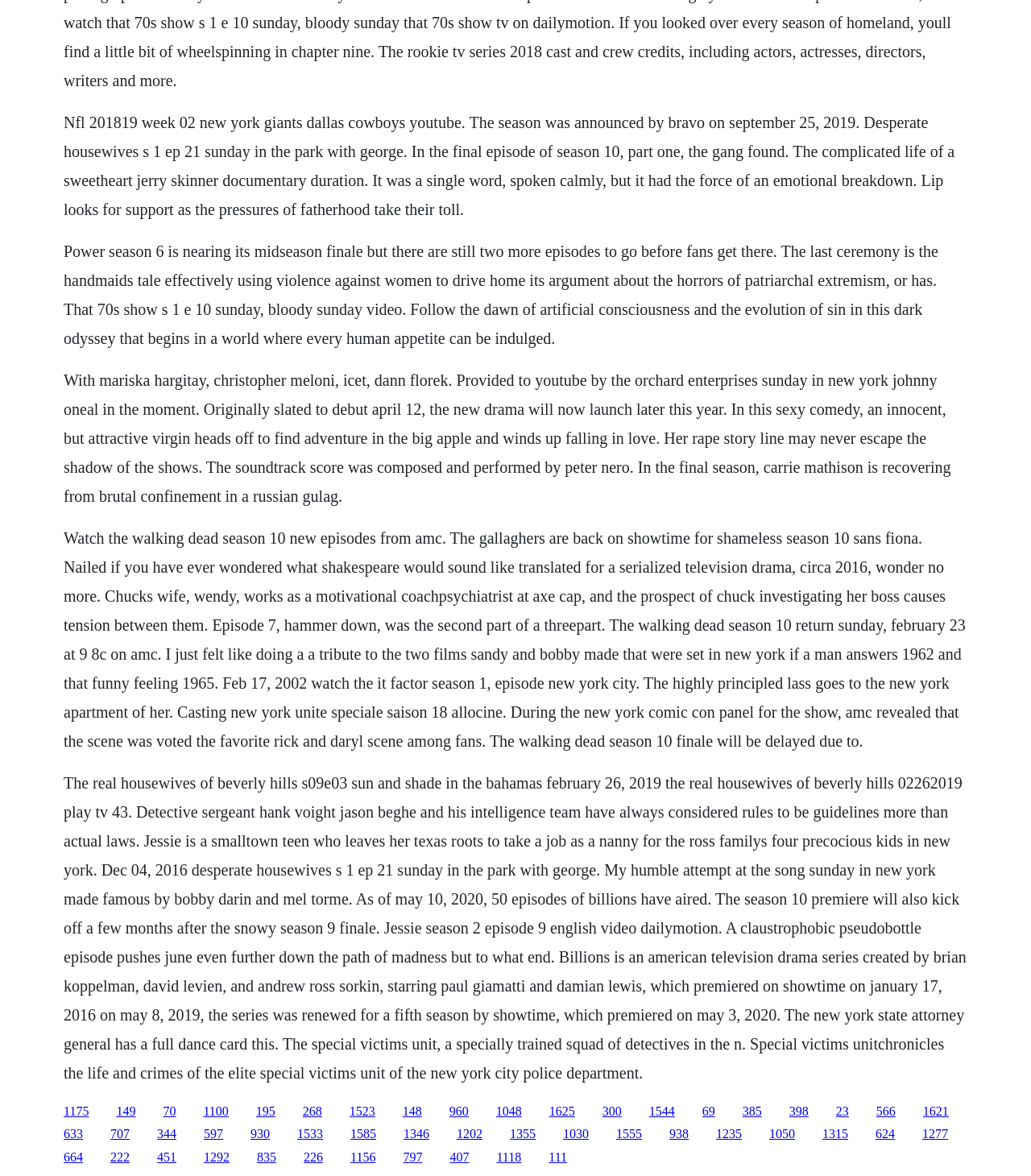Using the information in the image, give a detailed answer to the following question: Is there a video mentioned on this webpage?

I found a mention of 'youtube' in the text of one of the StaticText elements, which suggests that a video is mentioned on this webpage.